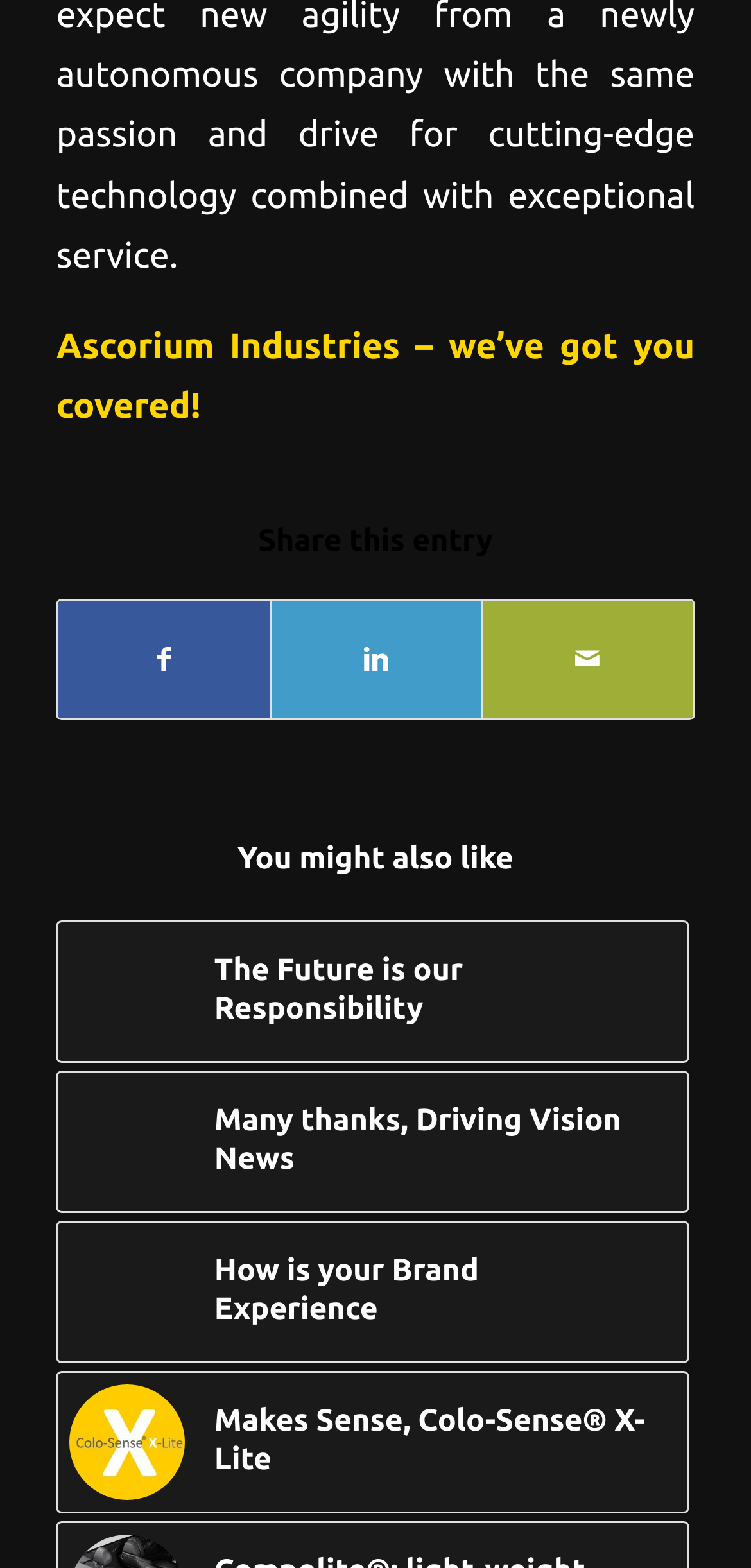Answer the question in one word or a short phrase:
What is the title of the last recommended article?

Makes Sense, Colo-Sense X-Lite